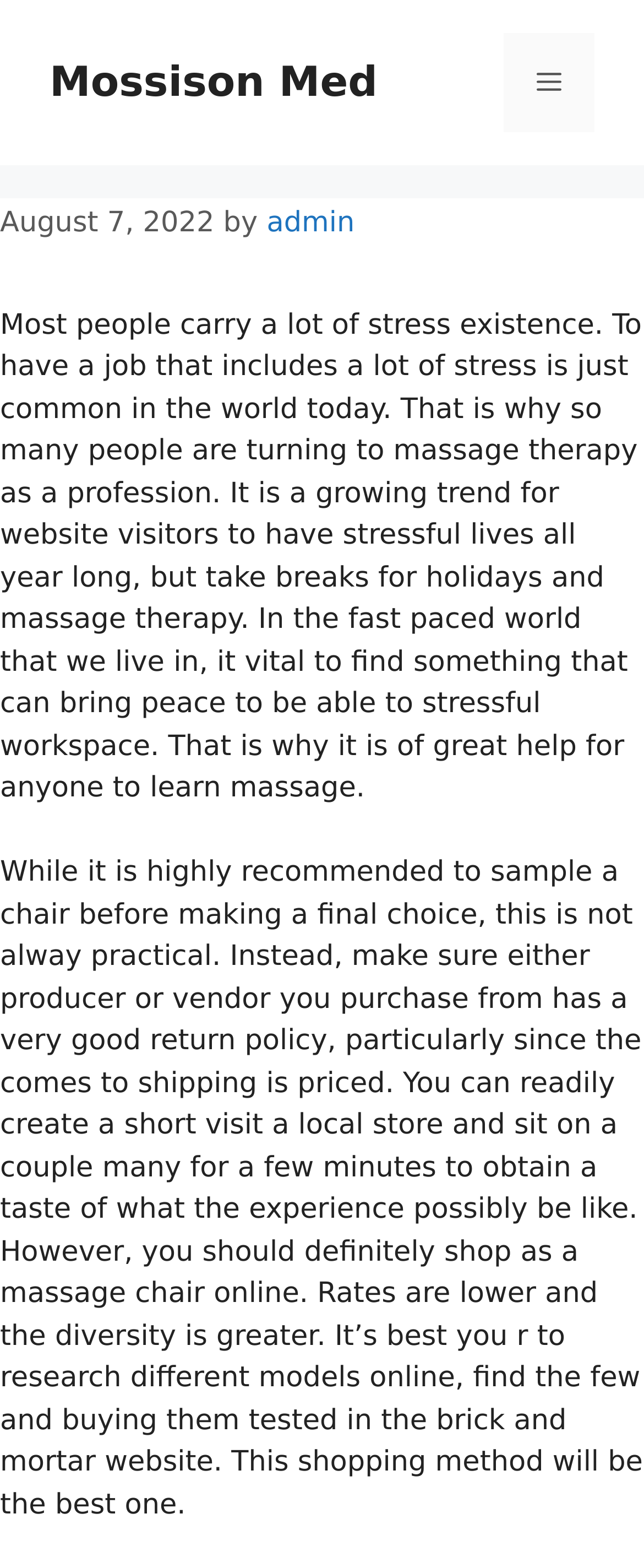Locate the bounding box of the UI element with the following description: "Mossison Med".

[0.077, 0.037, 0.586, 0.067]